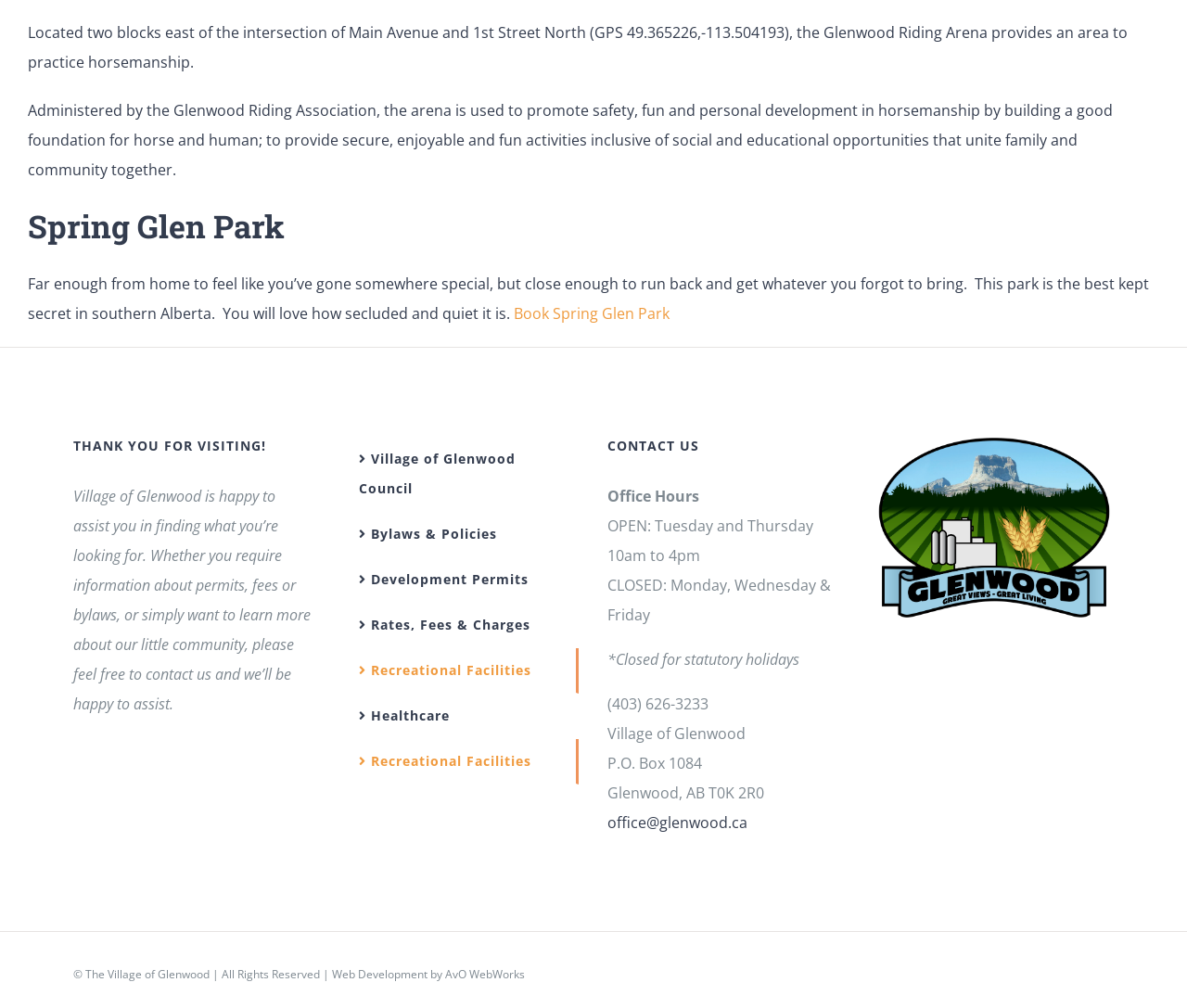What is the name of the park described as a 'best kept secret'?
Please analyze the image and answer the question with as much detail as possible.

I found this information by reading the third StaticText element, which describes Spring Glen Park as a 'best kept secret' in southern Alberta.